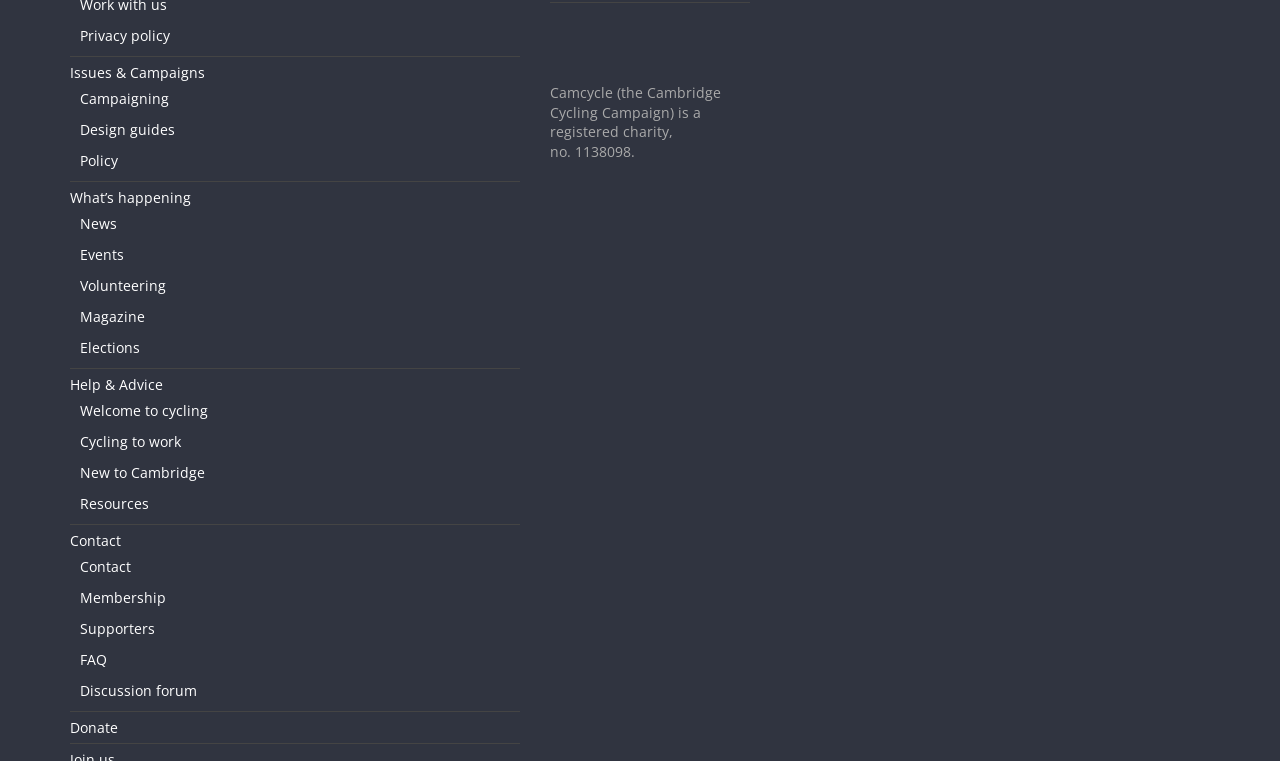Is the organization a charity?
By examining the image, provide a one-word or phrase answer.

Yes